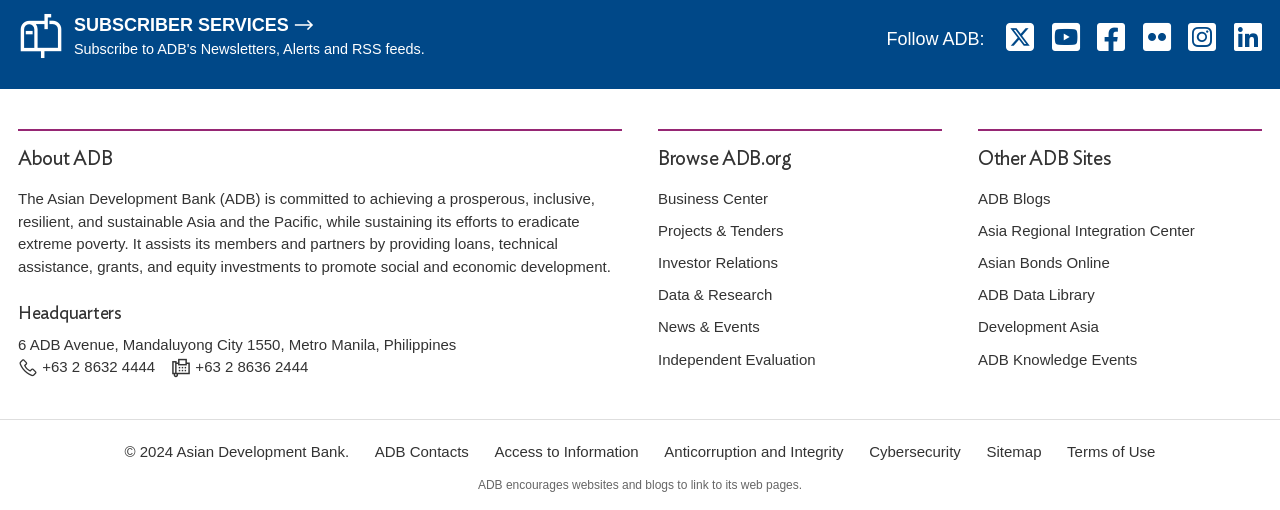What is the copyright year of the website?
Give a comprehensive and detailed explanation for the question.

I found the answer by looking at the StaticText element with the text '© 2024 Asian Development Bank.' which indicates that the copyright year is 2024.